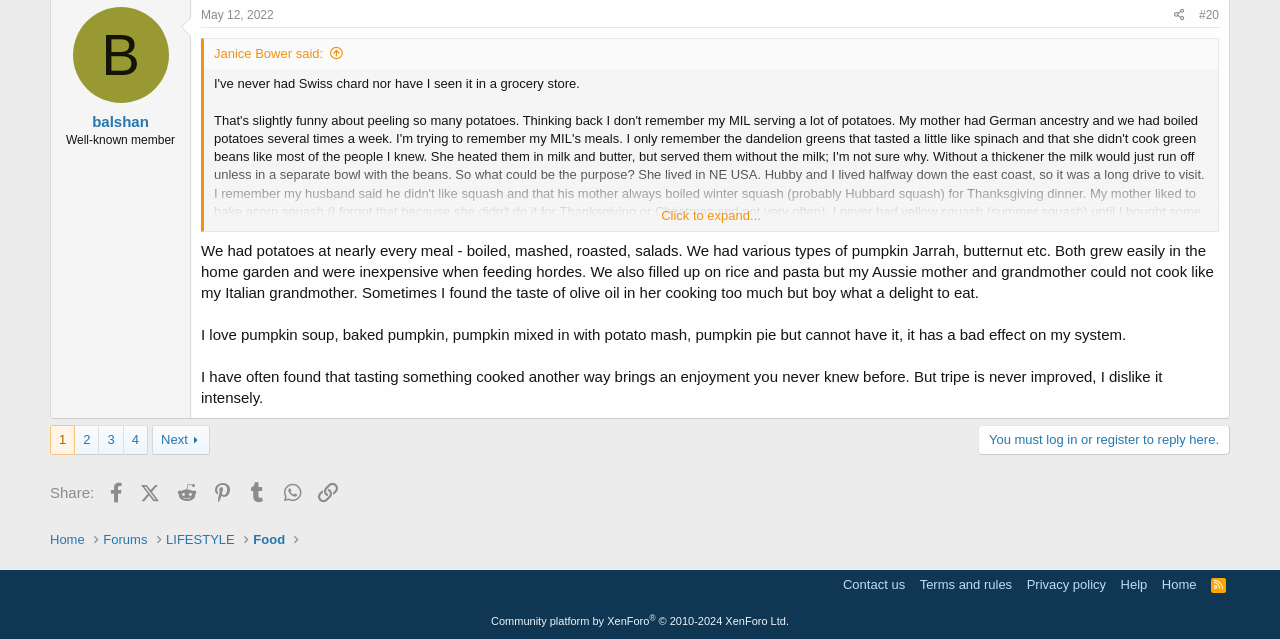Provide a short, one-word or phrase answer to the question below:
What is the purpose of the button 'Click to expand...'?

To expand the text